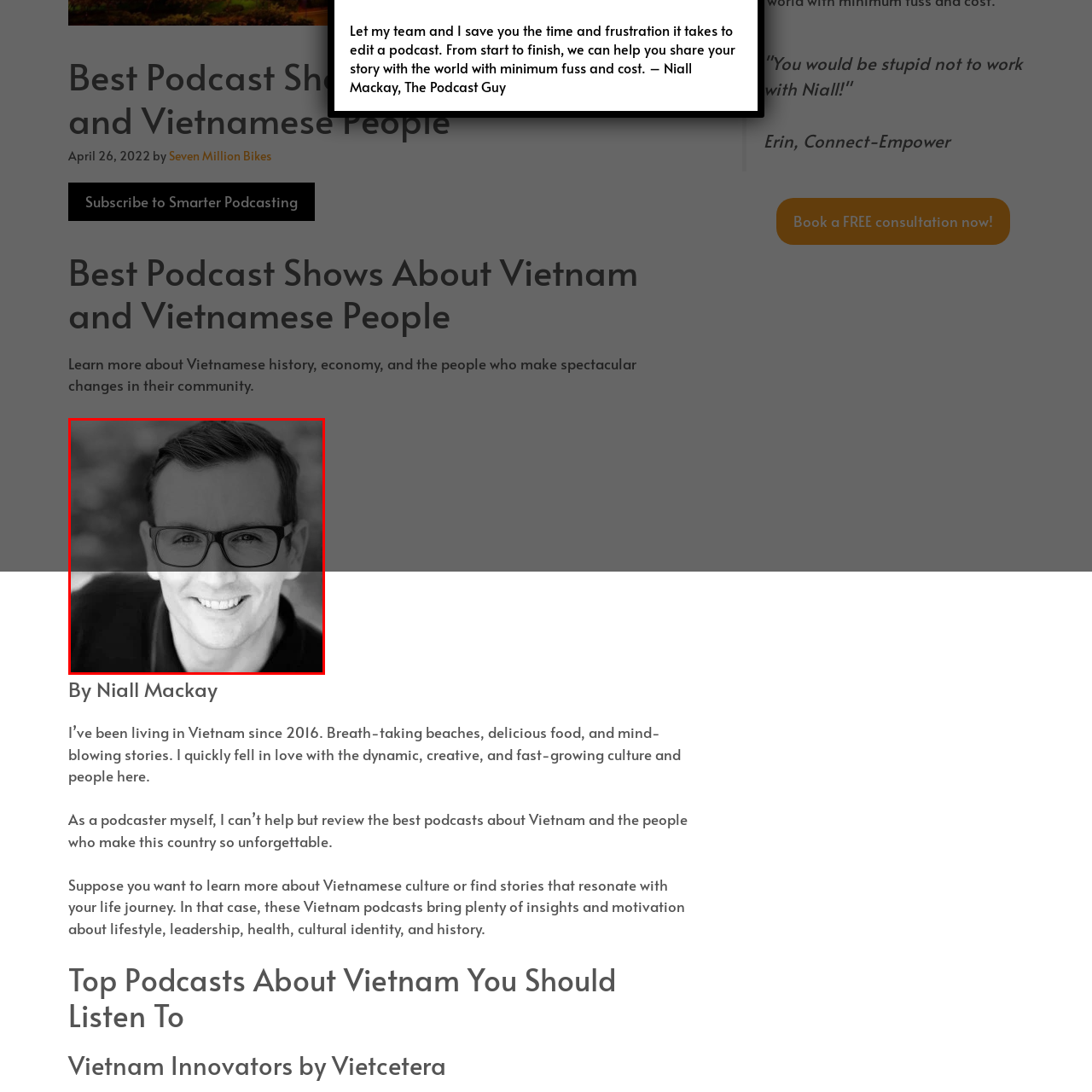Observe the area inside the red box, How long has Niall Mackay lived in Vietnam? Respond with a single word or phrase.

since 2016